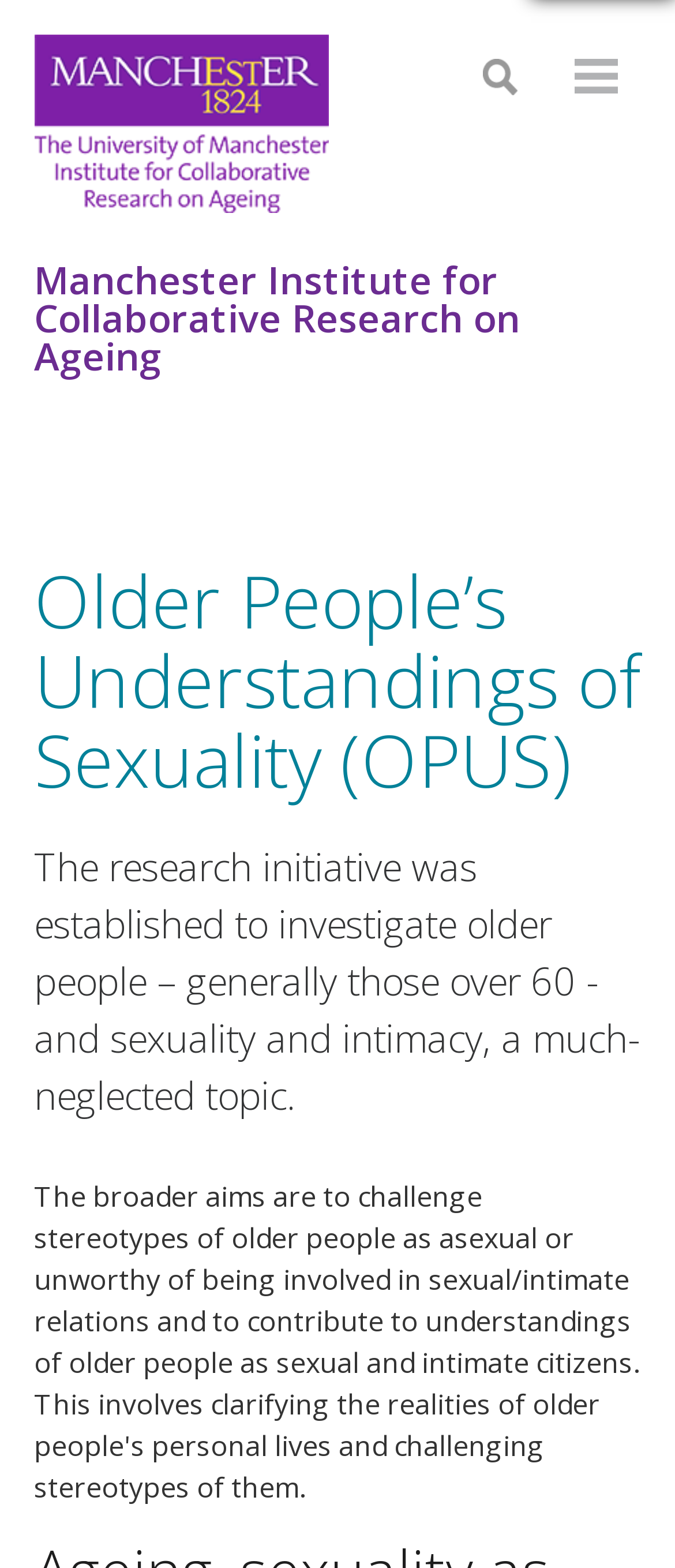What is the age range of people being researched?
Based on the screenshot, answer the question with a single word or phrase.

over 60